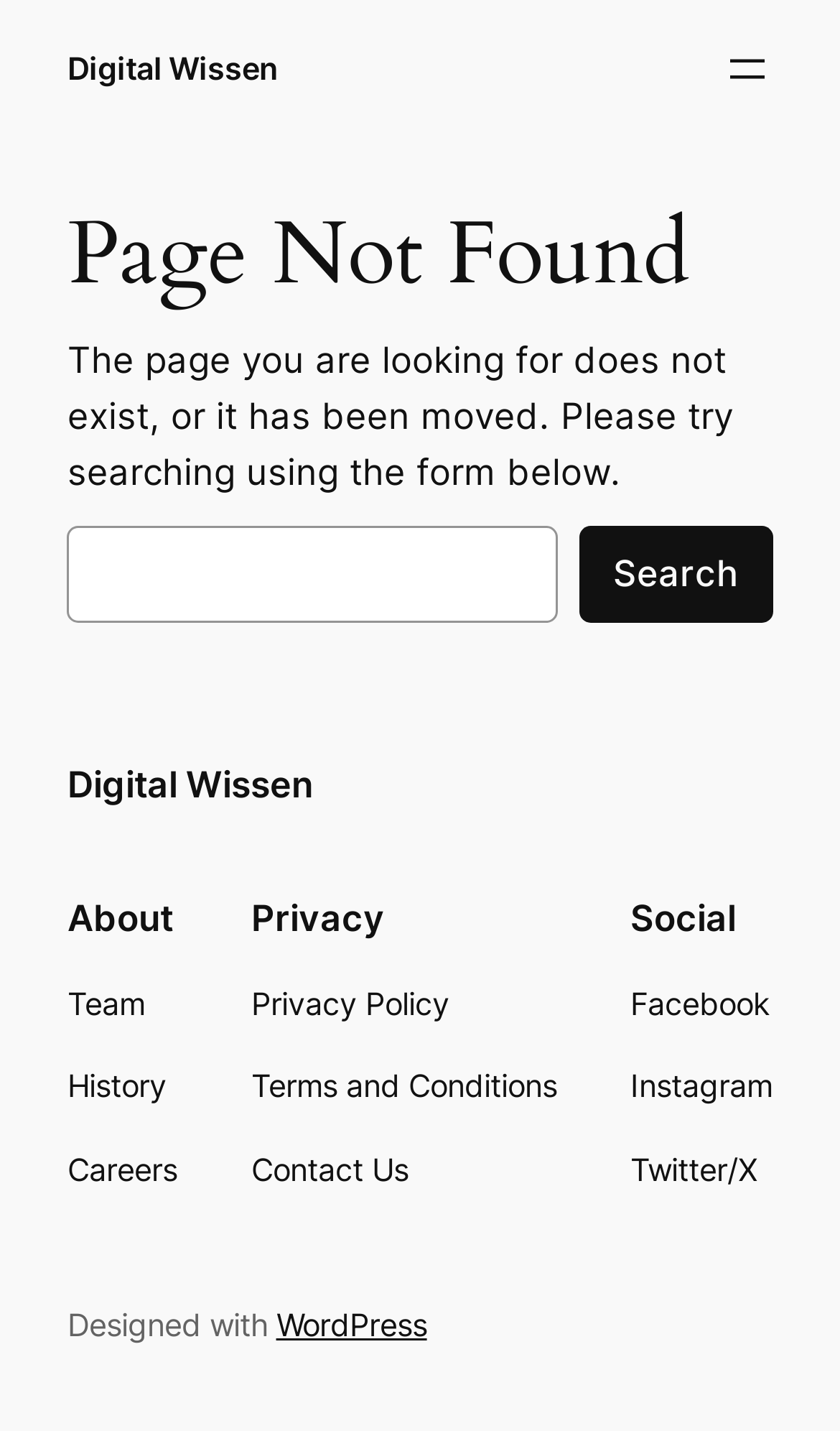Determine the bounding box coordinates for the region that must be clicked to execute the following instruction: "Search using the search box".

[0.08, 0.367, 0.664, 0.435]